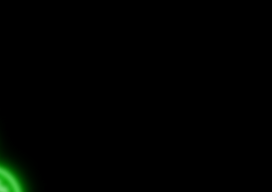Explain the details of the image comprehensively.

The image appears to feature an abstract or artistic design, characterized by a prominent green glow against a dark background. This luminous element suggests themes of vitality and energy, potentially symbolizing new beginnings or opportunities. The visual style could be interpreted as aligning with dynamic and engaging concepts, suitable for a project or campaign focused on exploration and adventure, resonating with themes related to quests or challenges. This aligns with the broader context of the webpage, which discusses various "Bountyverse Quests." The image may serve to inspire participants or viewers, evoking excitement for the upcoming quests mentioned in the content.